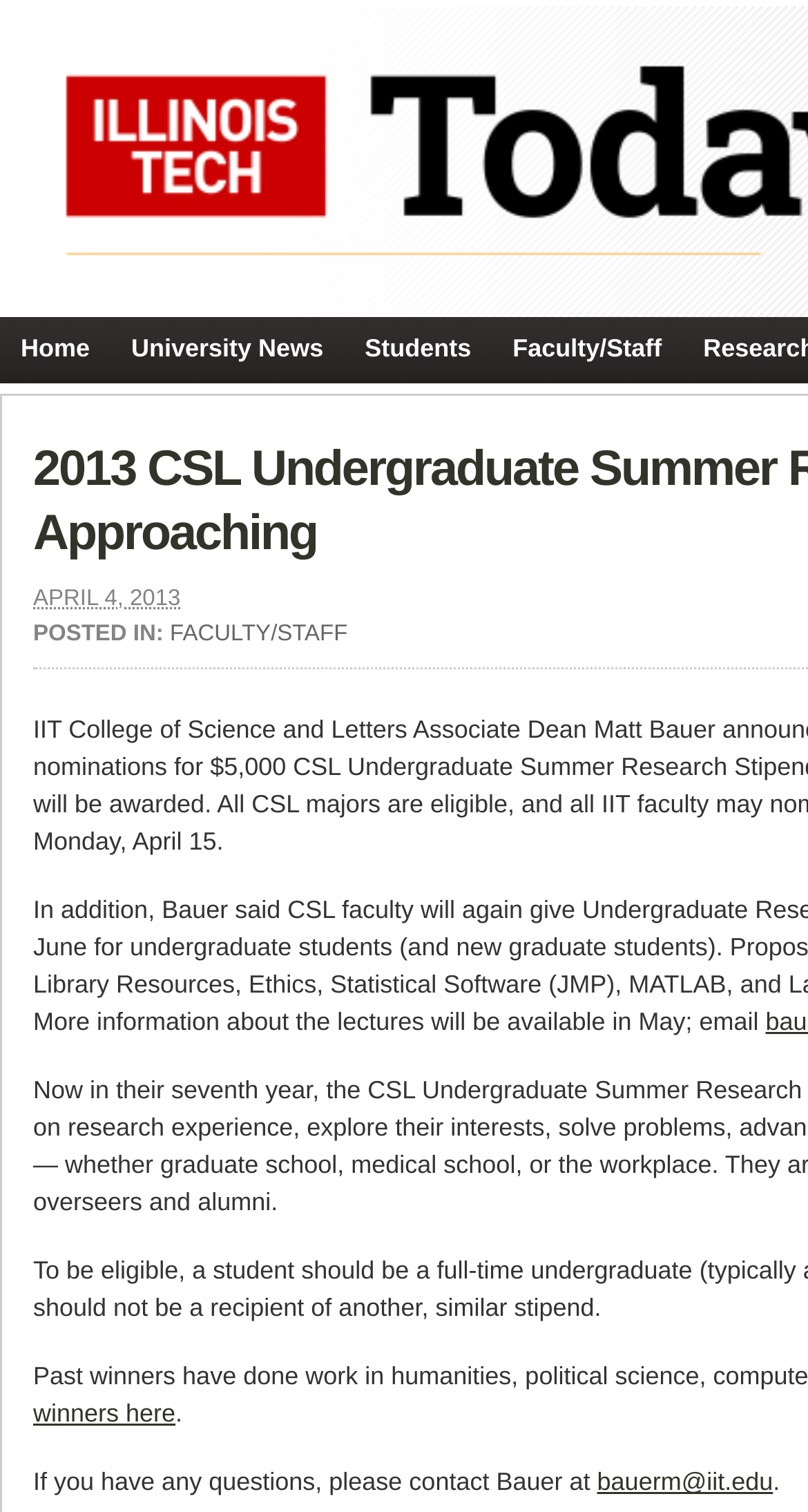From the screenshot, find the bounding box of the UI element matching this description: "Faculty/Staff". Supply the bounding box coordinates in the form [left, top, right, bottom], each a float between 0 and 1.

[0.21, 0.412, 0.43, 0.428]